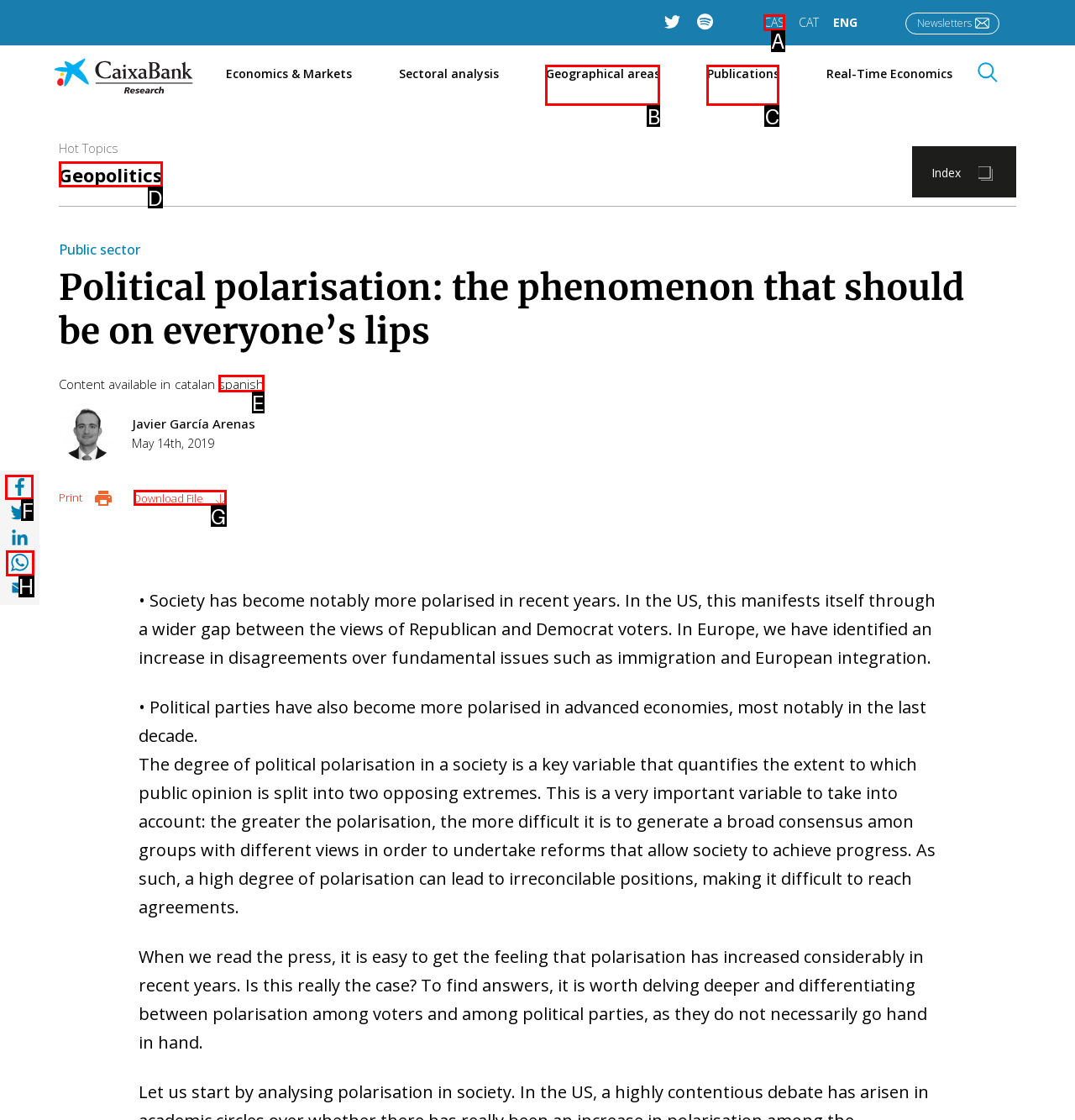Point out which UI element to click to complete this task: Contact the Singapore office
Answer with the letter corresponding to the right option from the available choices.

None